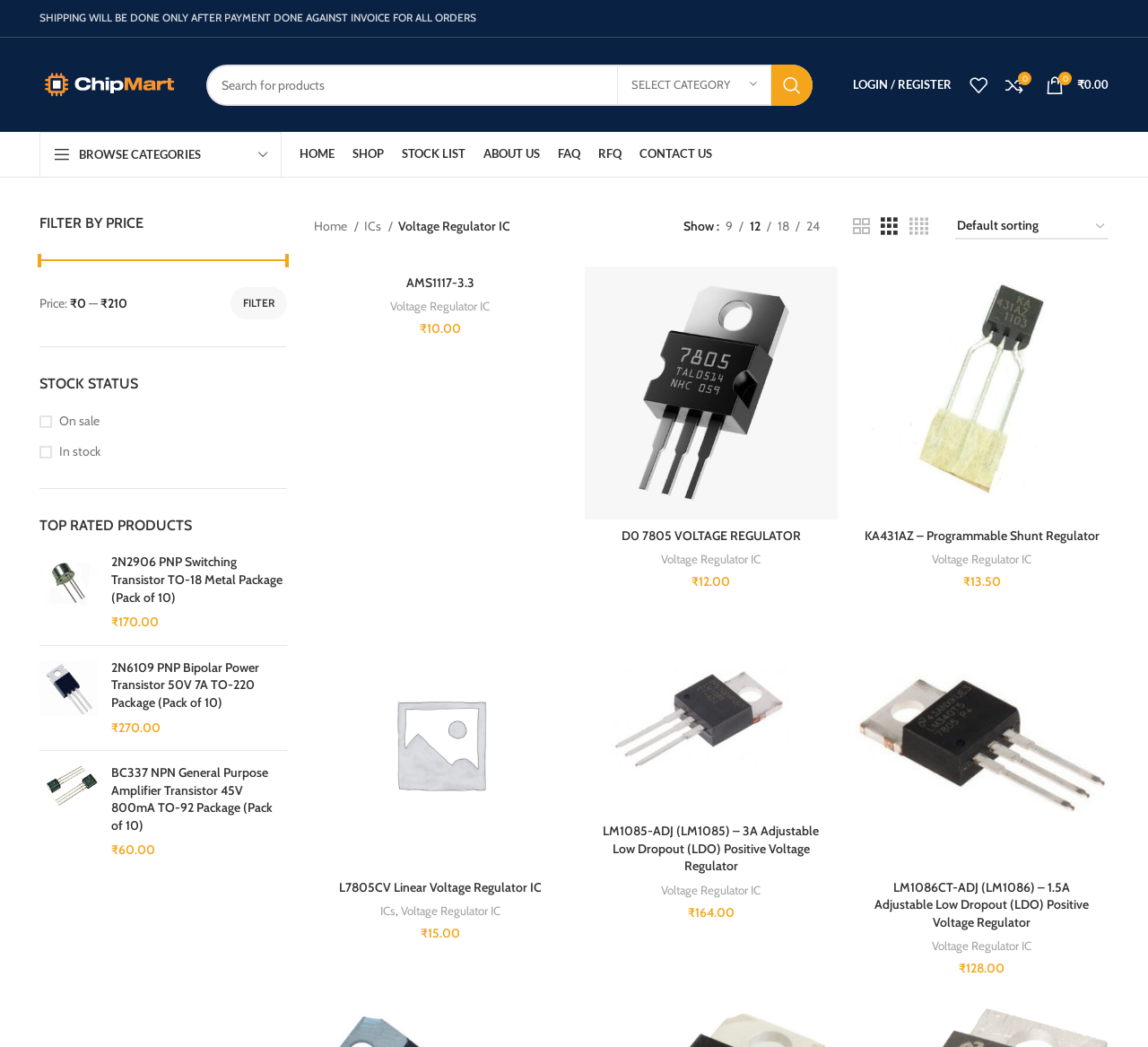Please indicate the bounding box coordinates of the element's region to be clicked to achieve the instruction: "Go to SHOP". Provide the coordinates as four float numbers between 0 and 1, i.e., [left, top, right, bottom].

[0.307, 0.13, 0.334, 0.165]